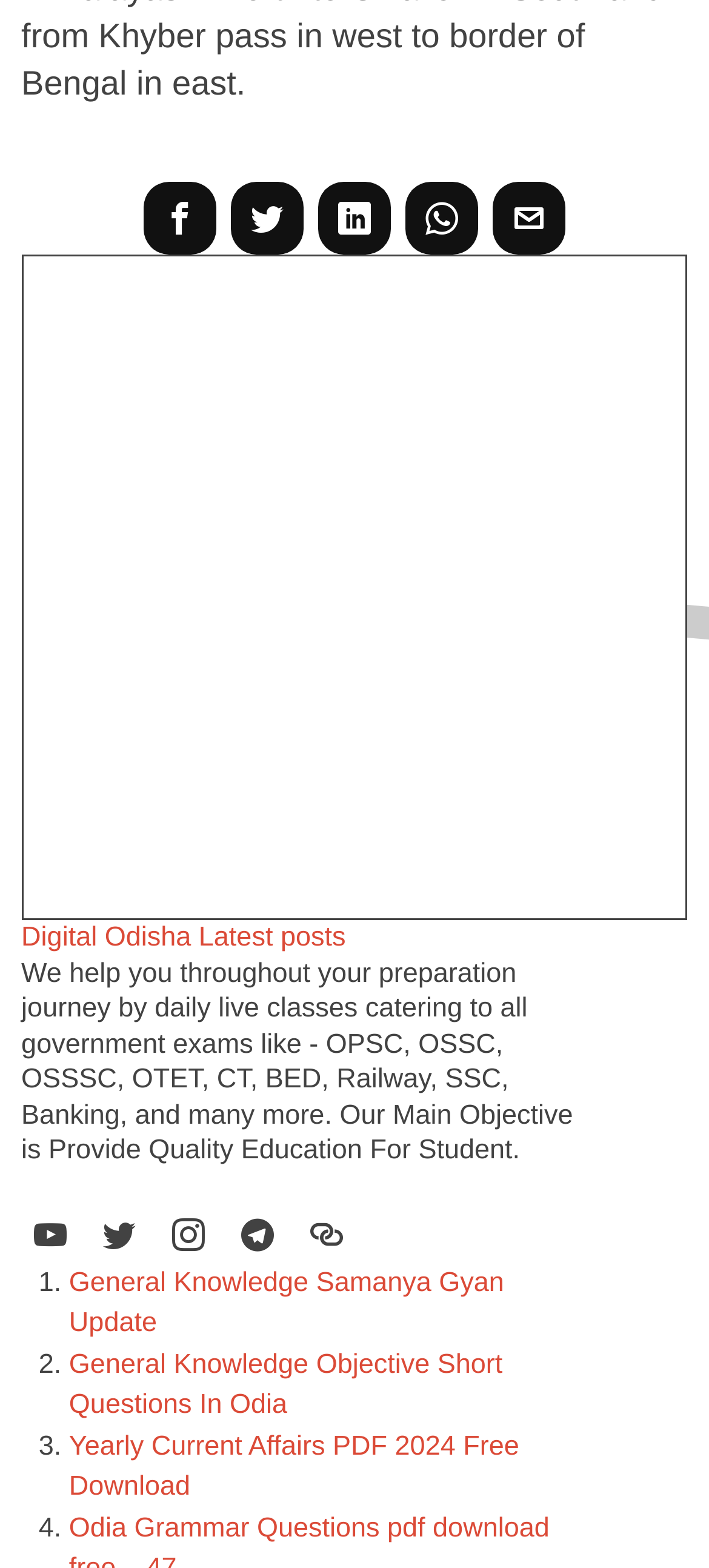Please locate the bounding box coordinates of the region I need to click to follow this instruction: "Watch on Youtube".

[0.03, 0.768, 0.112, 0.806]